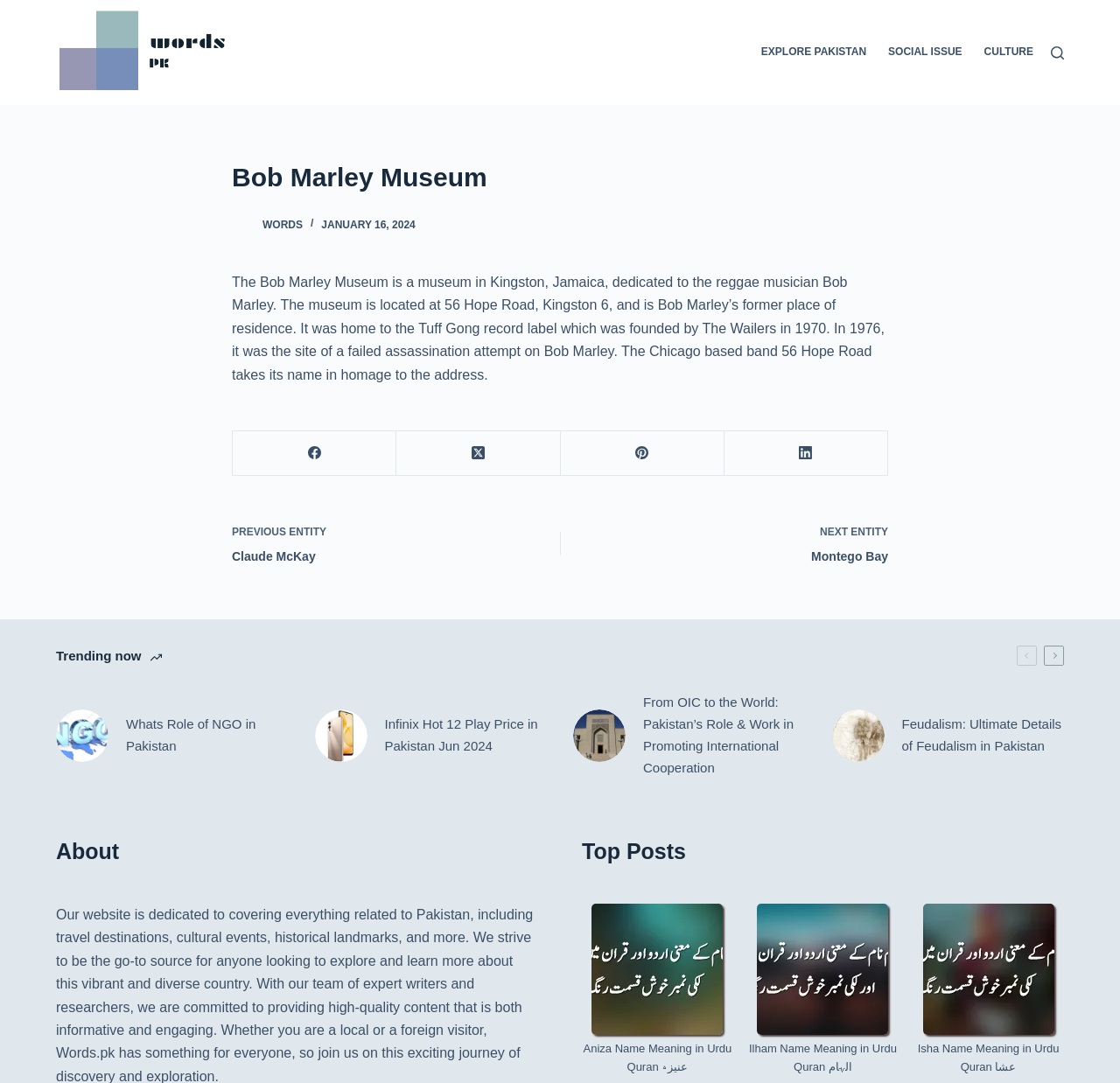Find the main header of the webpage and produce its text content.

Bob Marley Museum